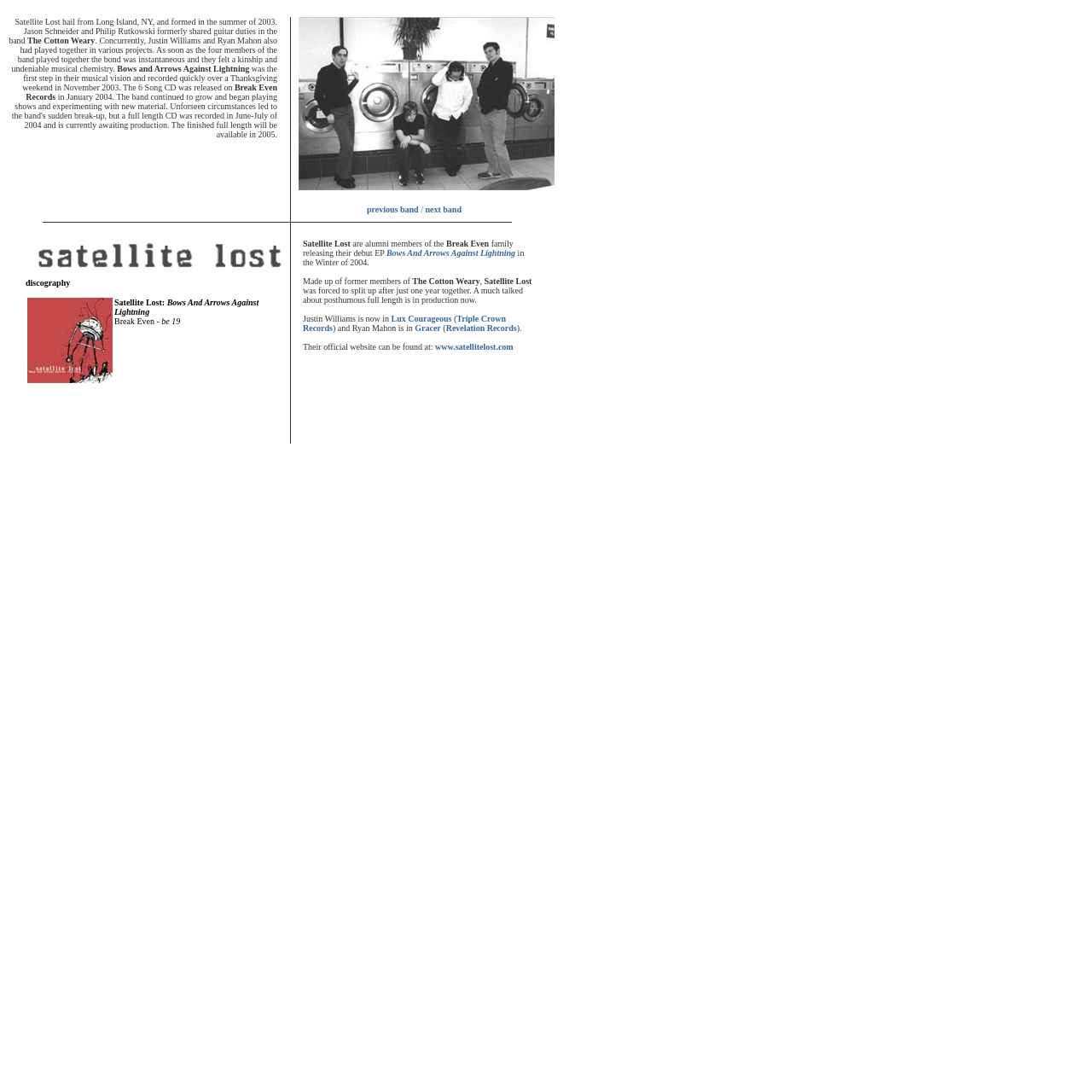Please find the bounding box for the following UI element description. Provide the coordinates in (top-left x, top-left y, bottom-right x, bottom-right y) format, with values between 0 and 1: Triple Crown Records

[0.277, 0.288, 0.463, 0.305]